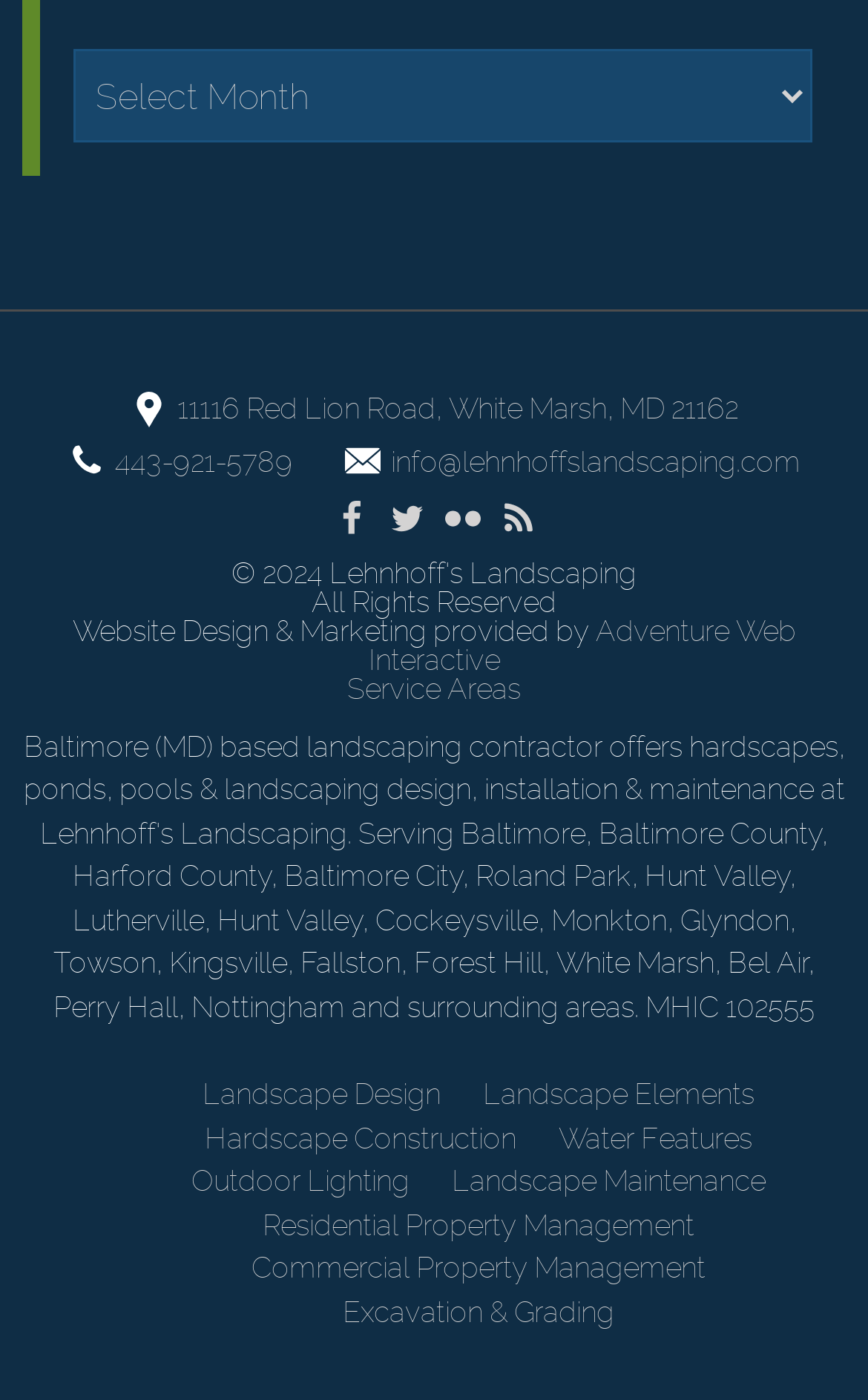Can you determine the bounding box coordinates of the area that needs to be clicked to fulfill the following instruction: "view Service Areas"?

[0.4, 0.48, 0.6, 0.503]